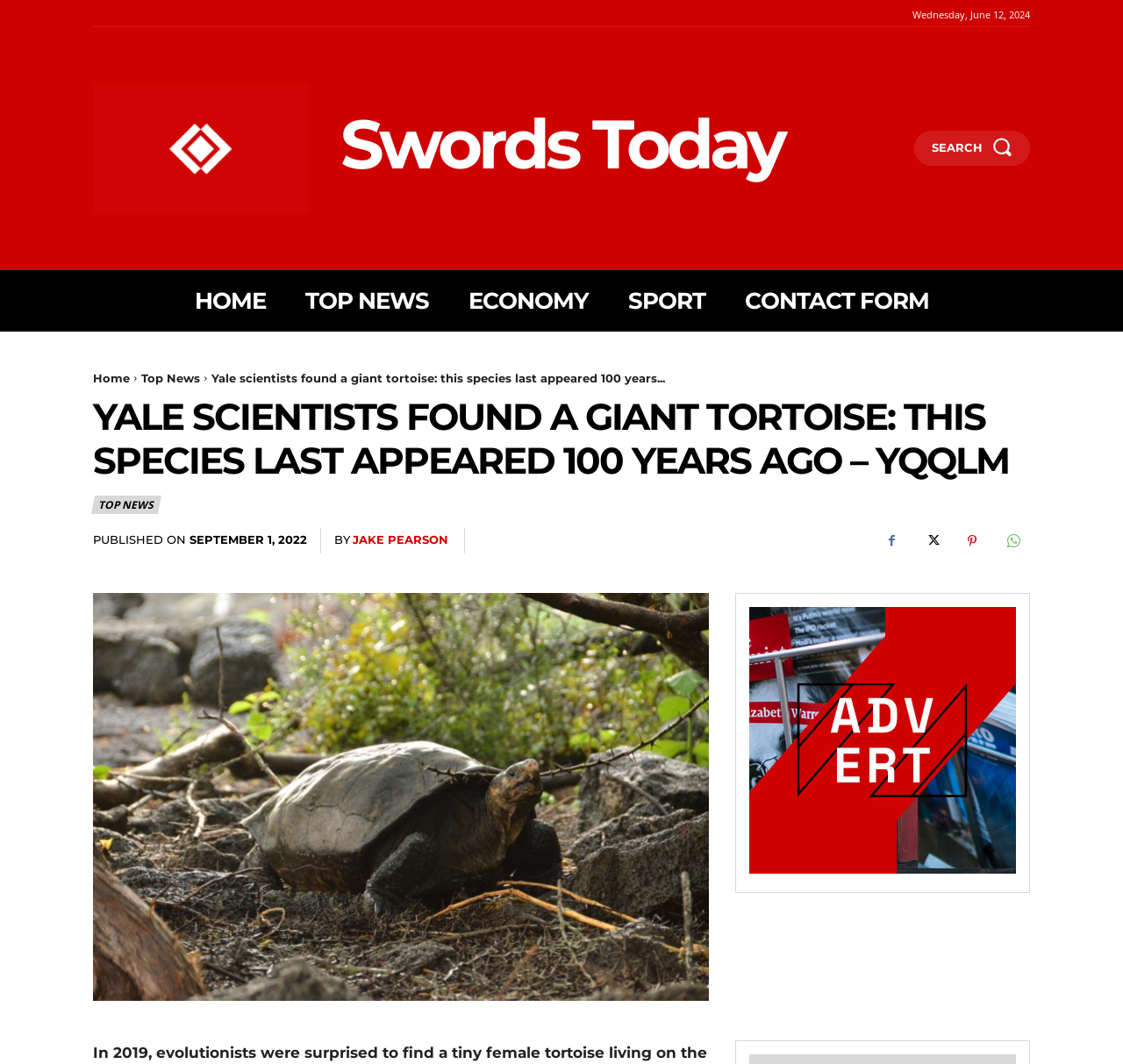Identify the bounding box coordinates of the area that should be clicked in order to complete the given instruction: "Go to HOME page". The bounding box coordinates should be four float numbers between 0 and 1, i.e., [left, top, right, bottom].

None